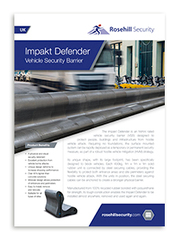What is the purpose of the Impakt Defender?
Answer the question with a detailed and thorough explanation.

The caption states that the Impakt Defender is designed to 'protect people, buildings, and infrastructure from hostile vehicle attacks', highlighting its primary function as a security barrier.